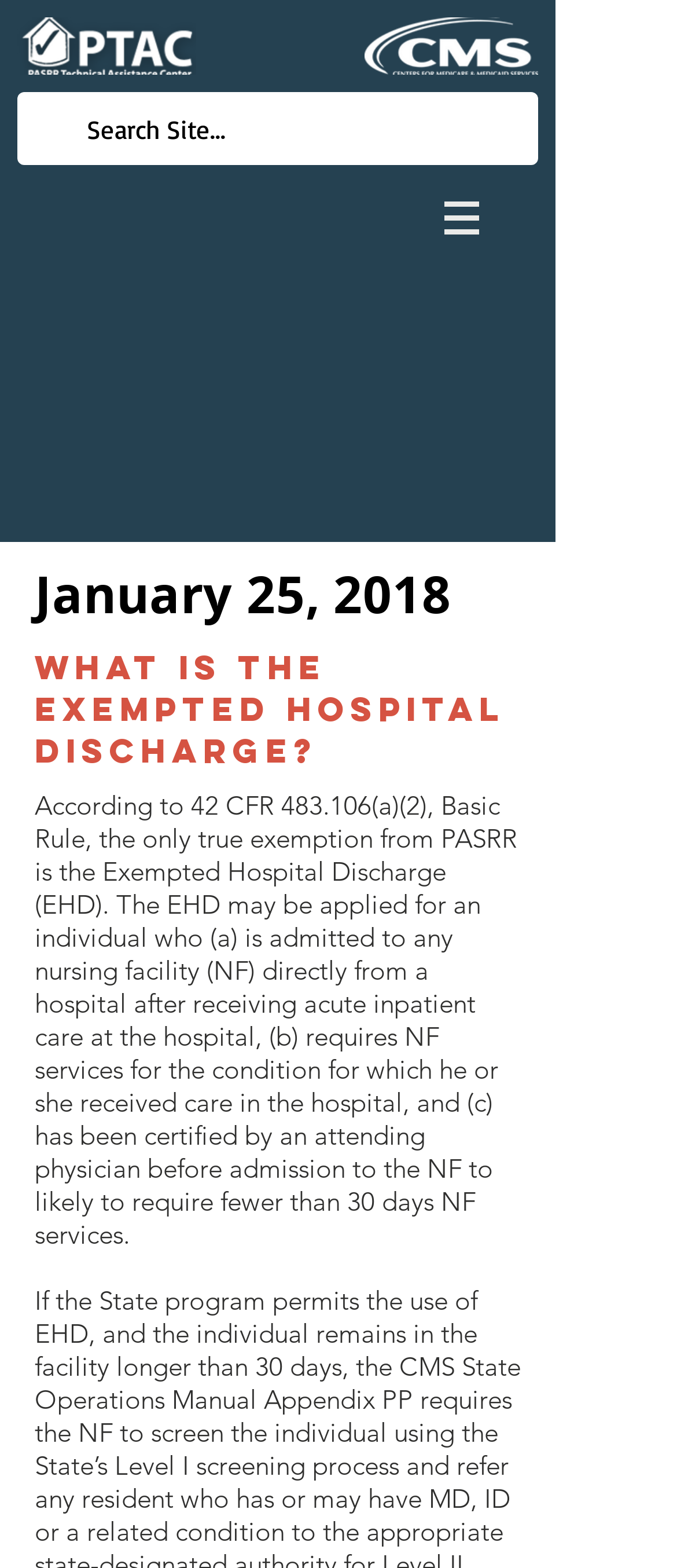Provide a thorough description of the webpage you see.

The webpage is about the Exempted Hospital Discharge, with a clear heading at the top center of the page. Below the heading, there is a block of text that explains the definition and rules of the Exempted Hospital Discharge, citing 42 CFR 483.106(a)(2). The text is divided into three conditions that must be met for an individual to qualify for the exemption.

At the top left of the page, there is a logo of the PTAC PASRR Technical Assistance Center, accompanied by a link to the center's website. Next to it, on the top right, is a logo of the Centers for Medicaid and Medicare Services.

A navigation menu is located at the top center of the page, with a button that has a popup menu. The menu is accompanied by a small image.

Below the navigation menu, there is a search bar that spans across the page, with a search icon on the left and a text input field on the right. The search bar is labeled "Search Site...".

There are two dates displayed on the page, one above the heading and one below it, indicating the date "January 25, 2018".

Overall, the webpage has a simple and organized layout, with clear headings and concise text that explains the concept of the Exempted Hospital Discharge.